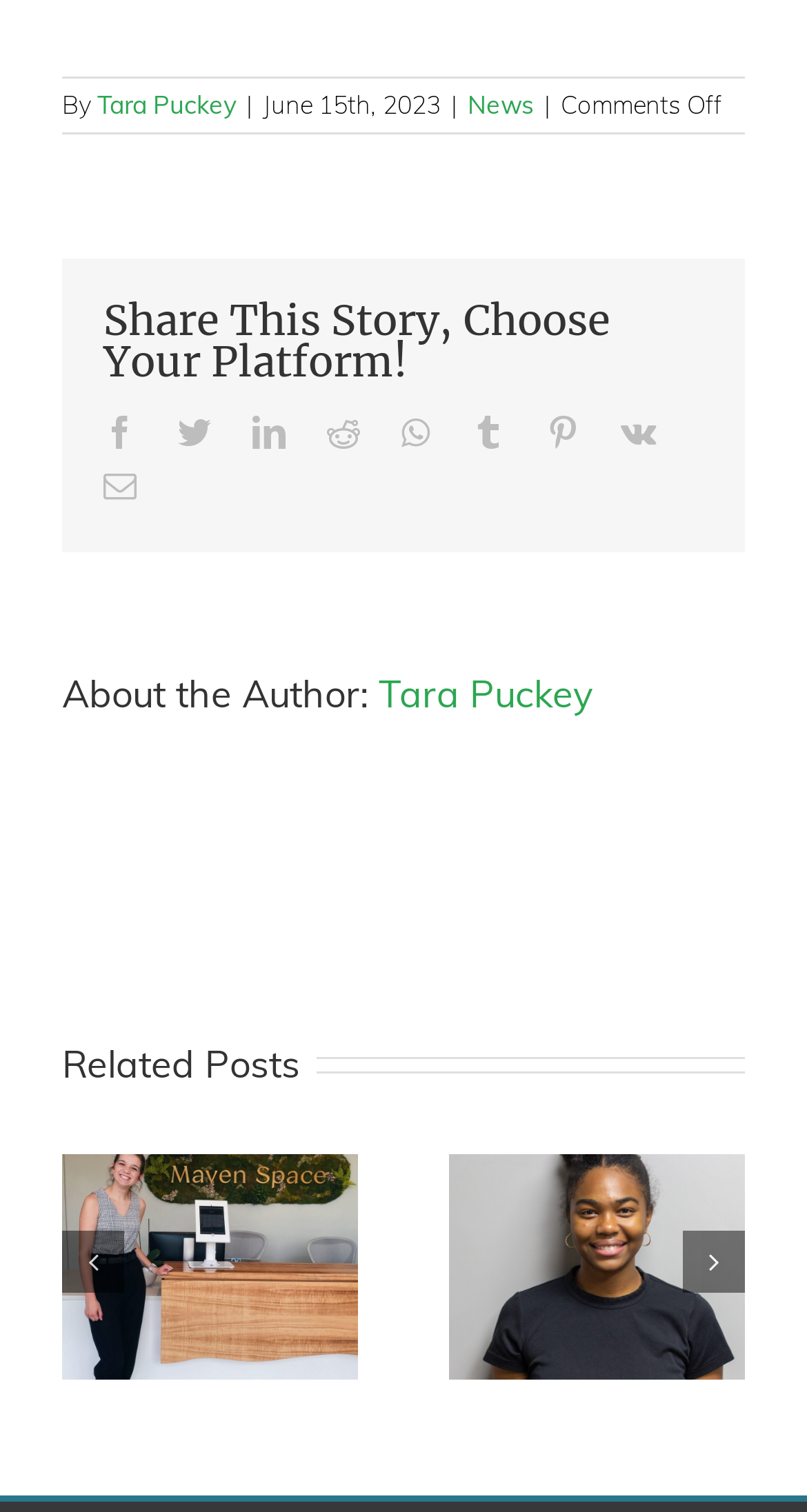Determine the coordinates of the bounding box that should be clicked to complete the instruction: "Browse Employment". The coordinates should be represented by four float numbers between 0 and 1: [left, top, right, bottom].

None